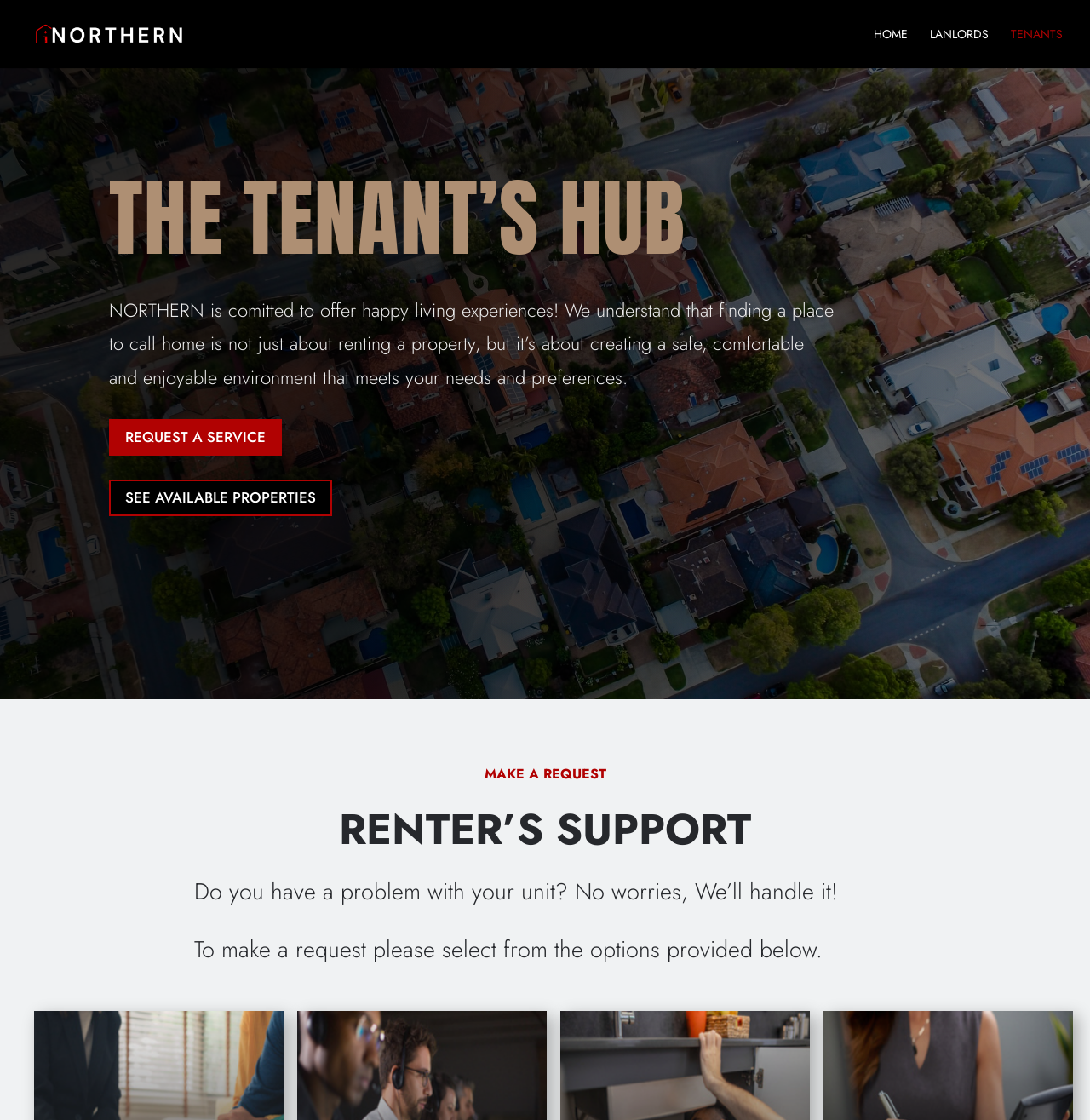Answer the question in one word or a short phrase:
What is the tone of the webpage?

Friendly and supportive